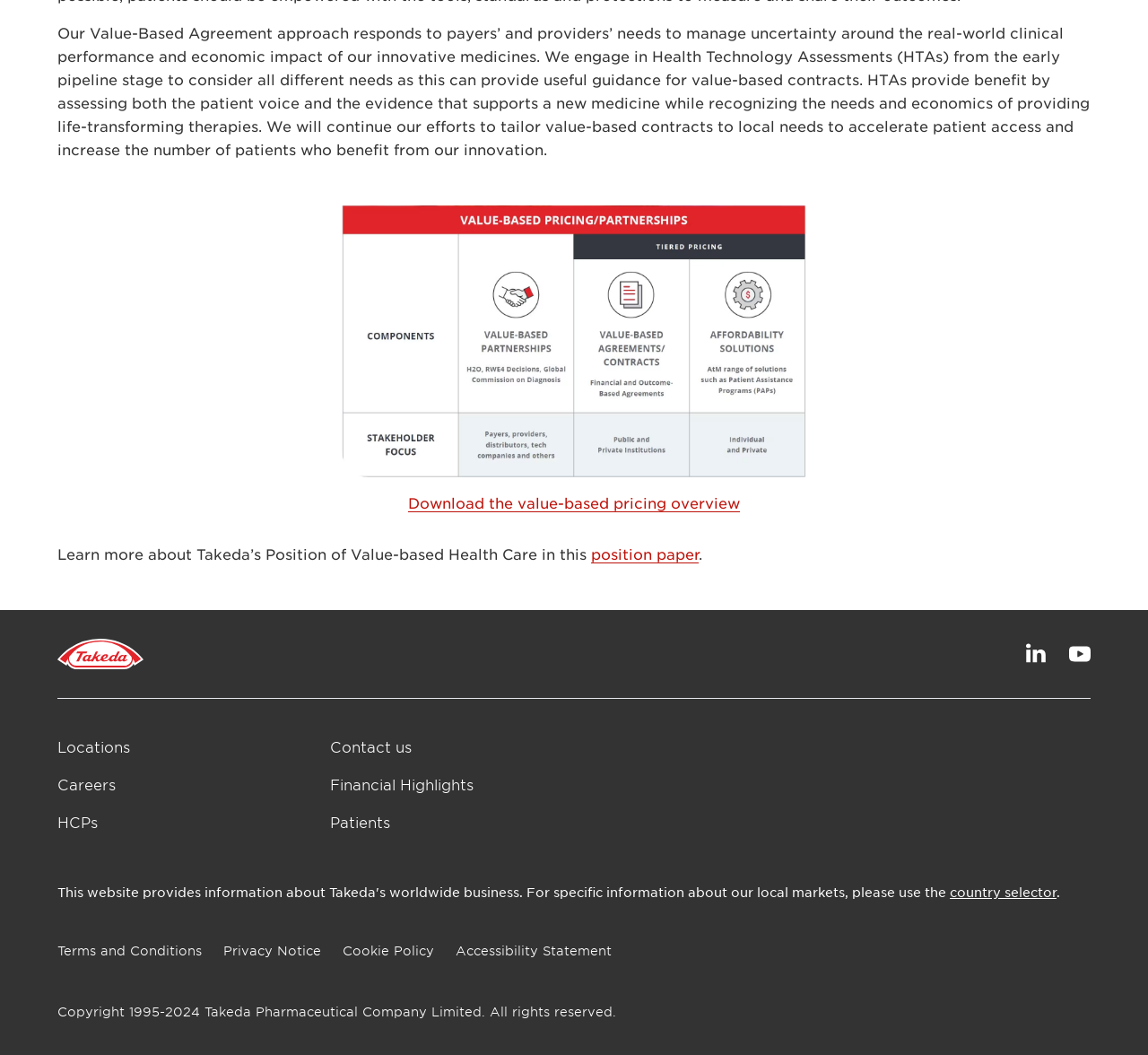Please predict the bounding box coordinates (top-left x, top-left y, bottom-right x, bottom-right y) for the UI element in the screenshot that fits the description: Terms and Conditions

[0.05, 0.894, 0.176, 0.908]